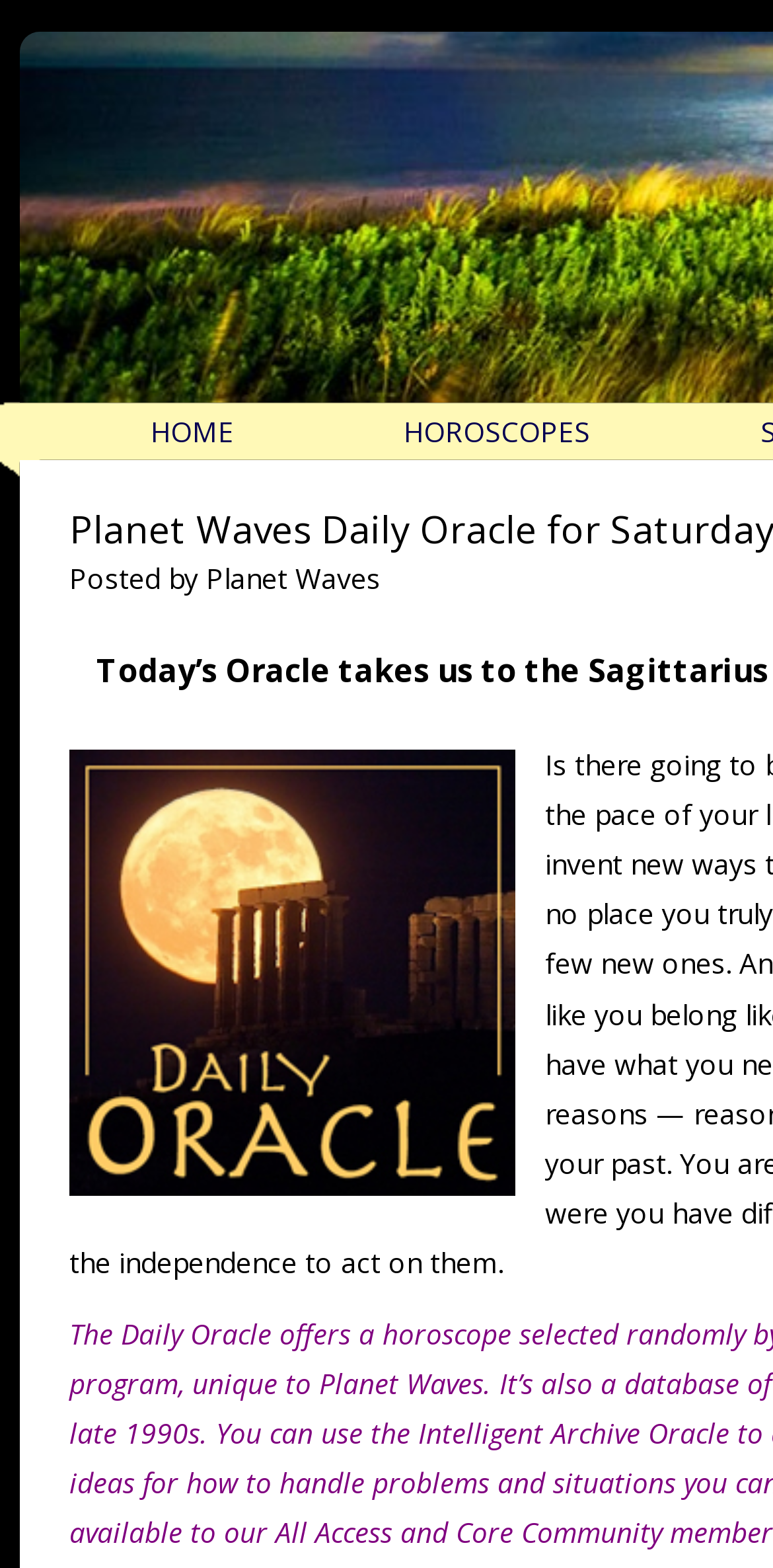Identify the main heading from the webpage and provide its text content.

Planet Waves Daily Oracle for Saturday, Dec. 20, 2014